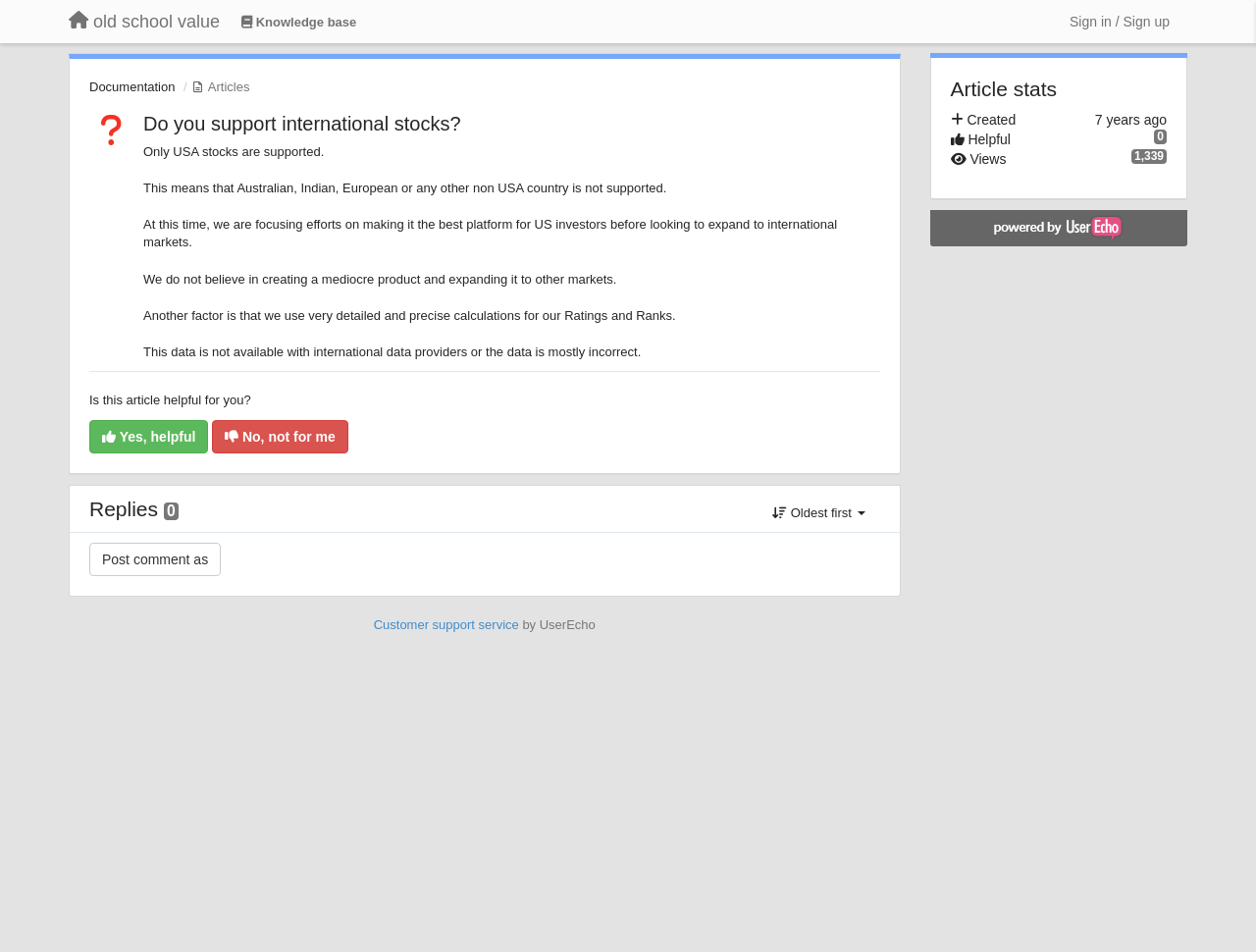What type of stocks are supported?
Please answer the question with a detailed and comprehensive explanation.

Based on the webpage content, it is clear that only USA stocks are supported, as stated in the text 'Only USA stocks are supported. This means that Australian, Indian, European or any other non USA country is not supported.'